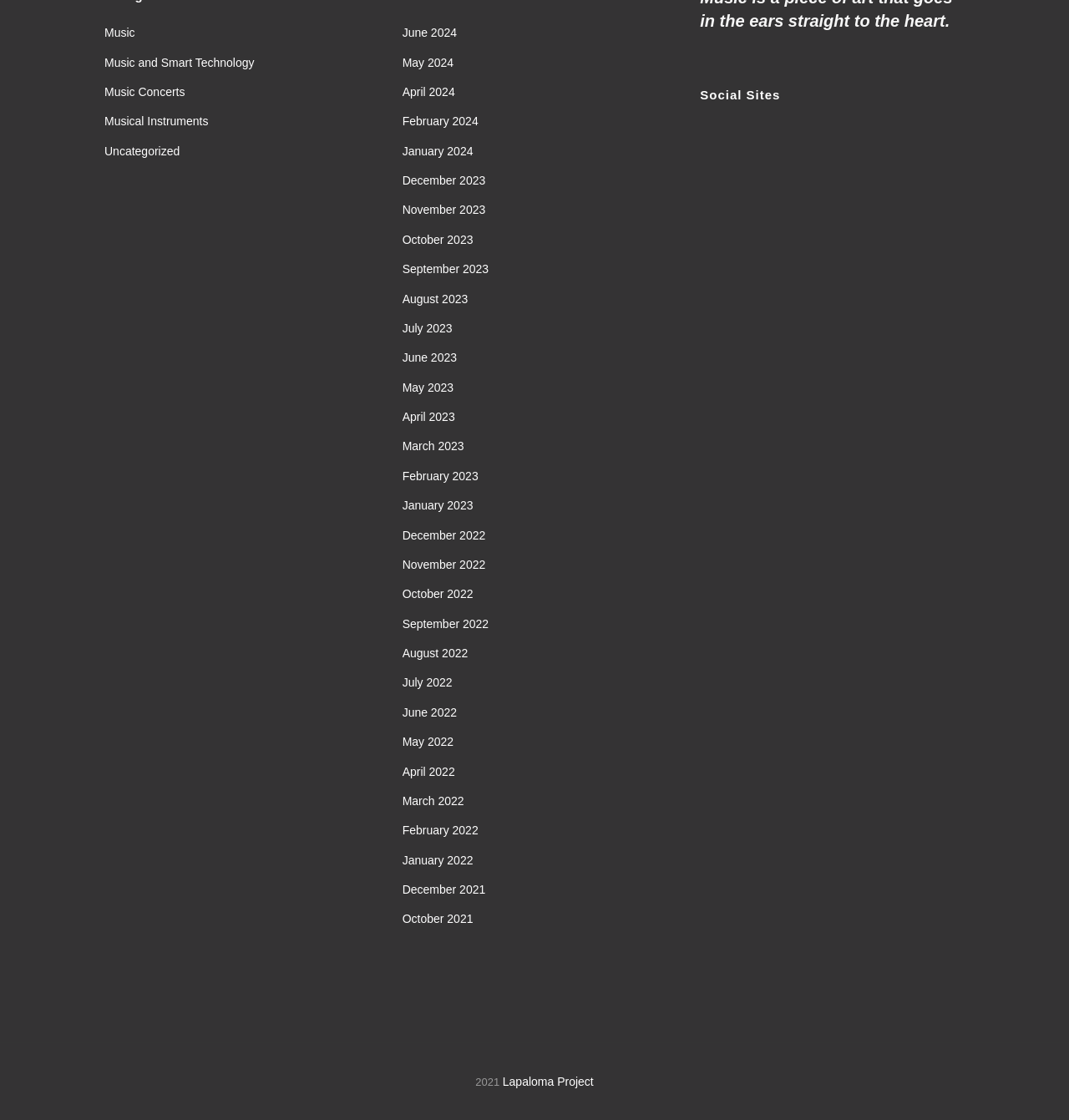What is the earliest month listed in the webpage?
Based on the image, please offer an in-depth response to the question.

The earliest month listed in the webpage is 'December 2021' because it is the first month in the list of months, which are arranged in reverse chronological order.